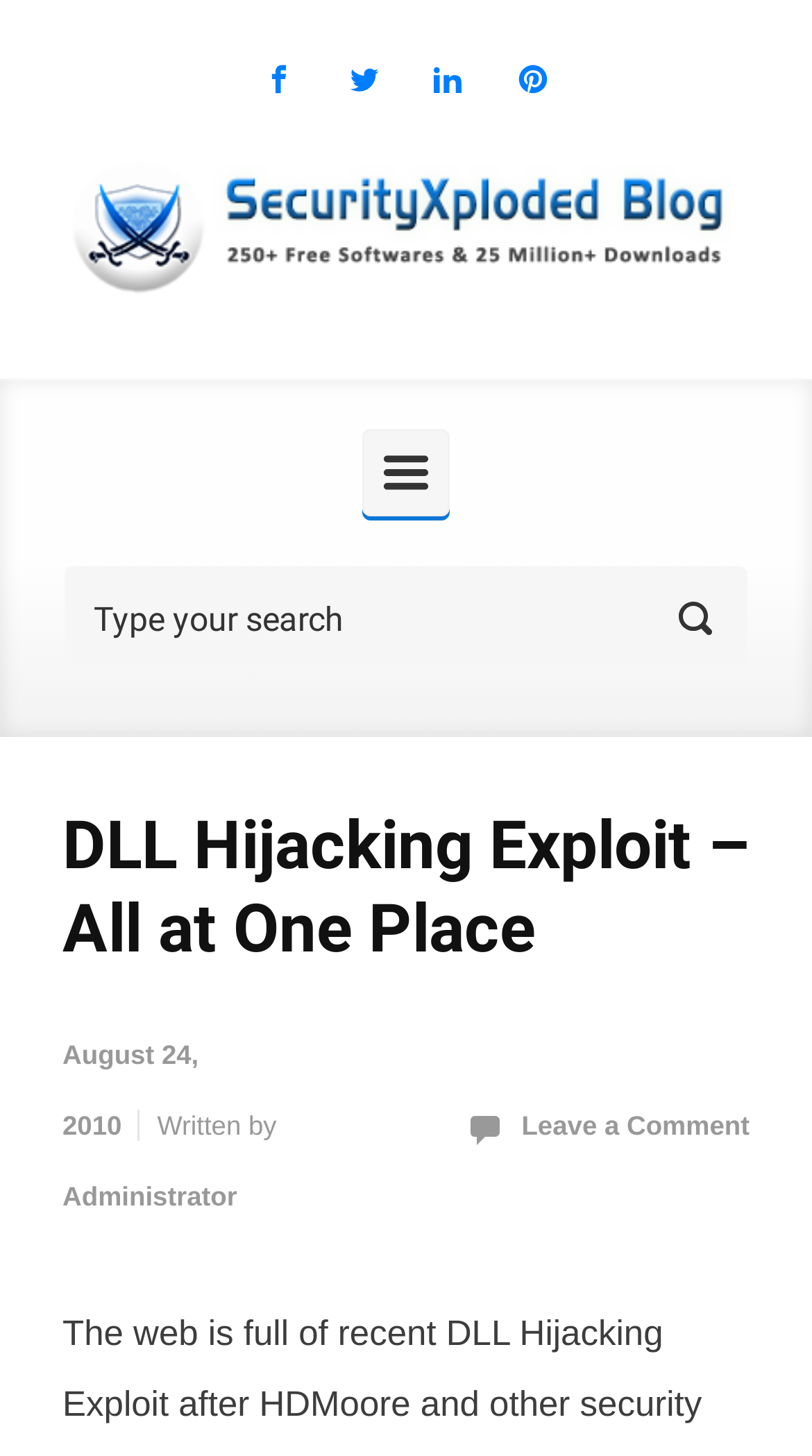Given the element description Leave a Comment, predict the bounding box coordinates for the UI element in the webpage screenshot. The format should be (top-left x, top-left y, bottom-right x, bottom-right y), and the values should be between 0 and 1.

[0.642, 0.763, 0.923, 0.784]